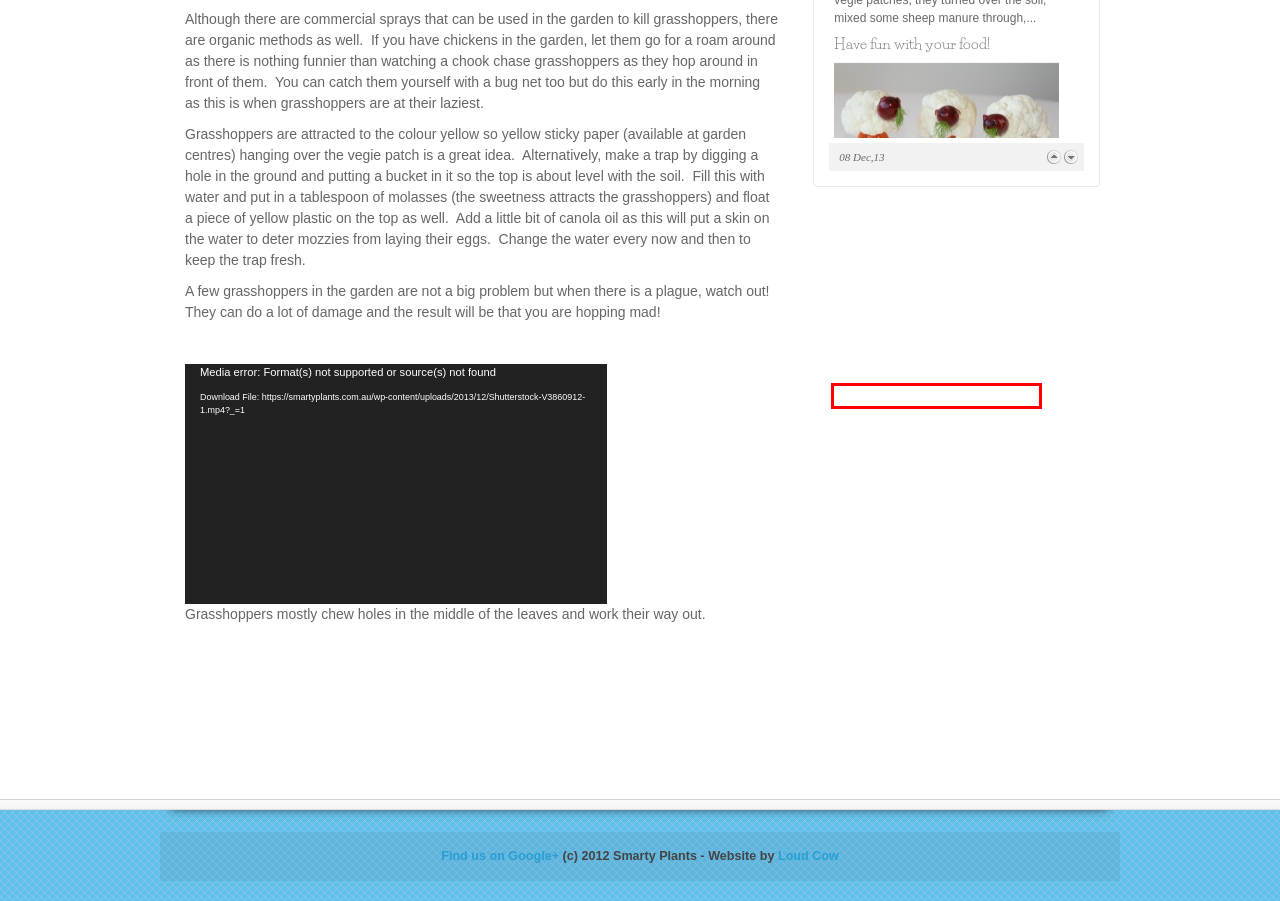You have a screenshot of a webpage with a red bounding box around an element. Identify the webpage description that best fits the new page that appears after clicking the selected element in the red bounding box. Here are the candidates:
A. BLOG | Smarty Plants - Plants for Kids
B. The Garden Shed Archives - Smarty Plants - Plants for Kids
C. Warheads v. Radishes! | Smarty Plants - Plants for Kids
D. Loud Cow - WordPress Websites and SEO Copywriting
E. Have fun with your food! | Smarty Plants - Plants for Kids
F. Plant facts for kids | Smarty Plants - Plants for Kids
G. Crazy Capsicums | Smarty Plants - Plants for Kids
H. Little Halloween Pumpkin Heads | Smarty Plants - Plants for Kids

H